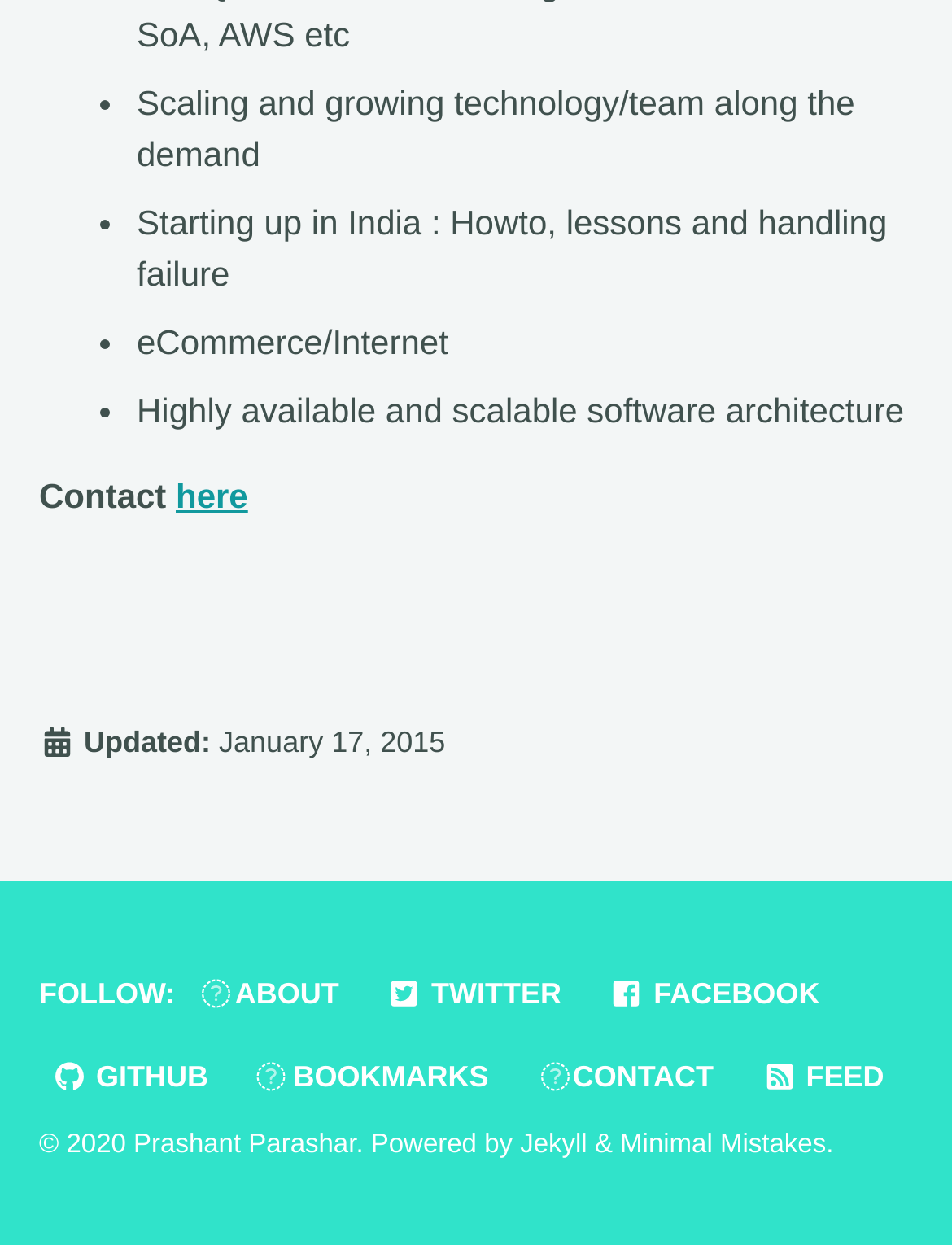Could you find the bounding box coordinates of the clickable area to complete this instruction: "Follow on TWITTER"?

[0.406, 0.785, 0.615, 0.813]